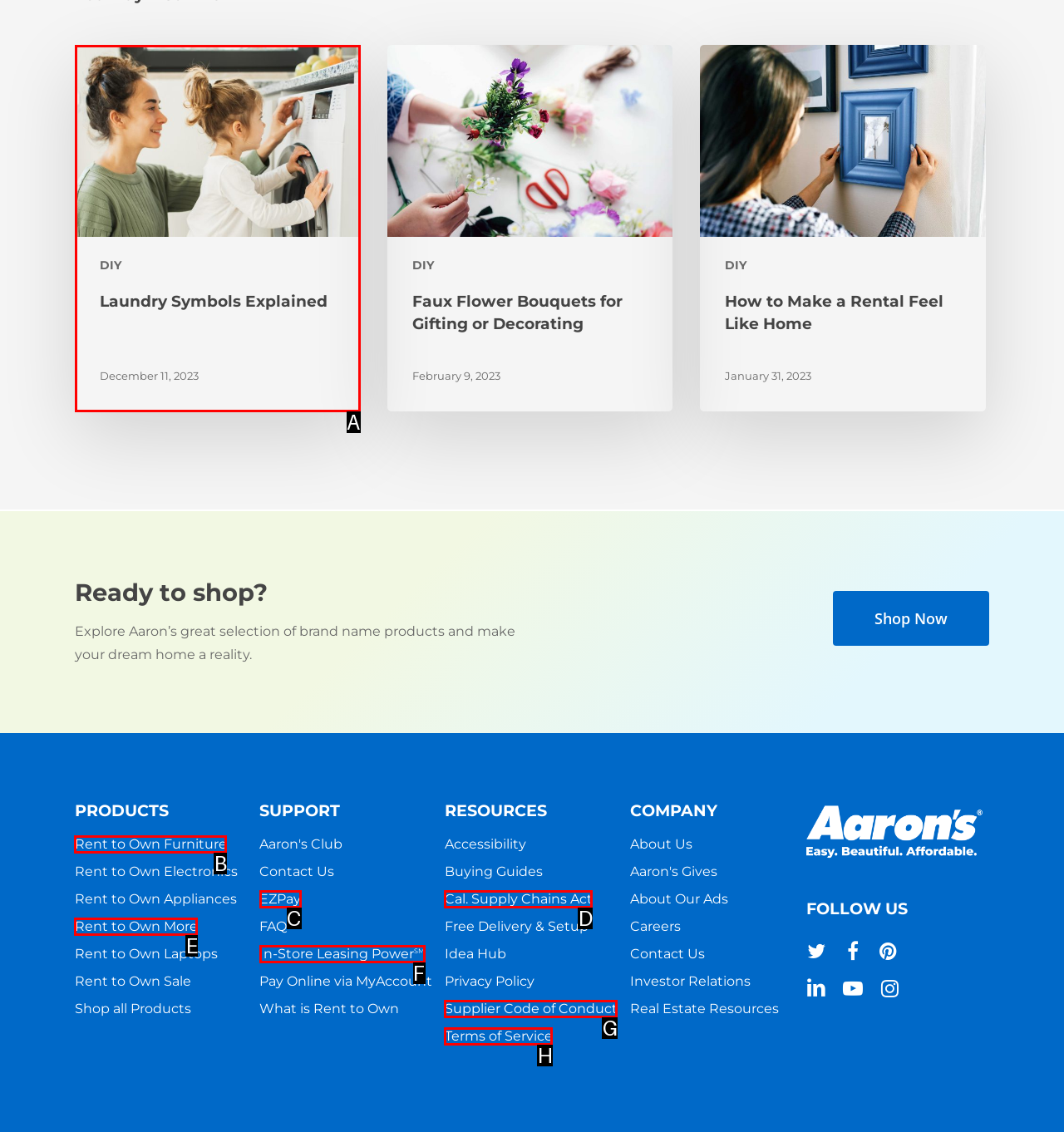From the given choices, determine which HTML element aligns with the description: parent_node: DIY aria-label="Laundry Symbols Explained" Respond with the letter of the appropriate option.

A